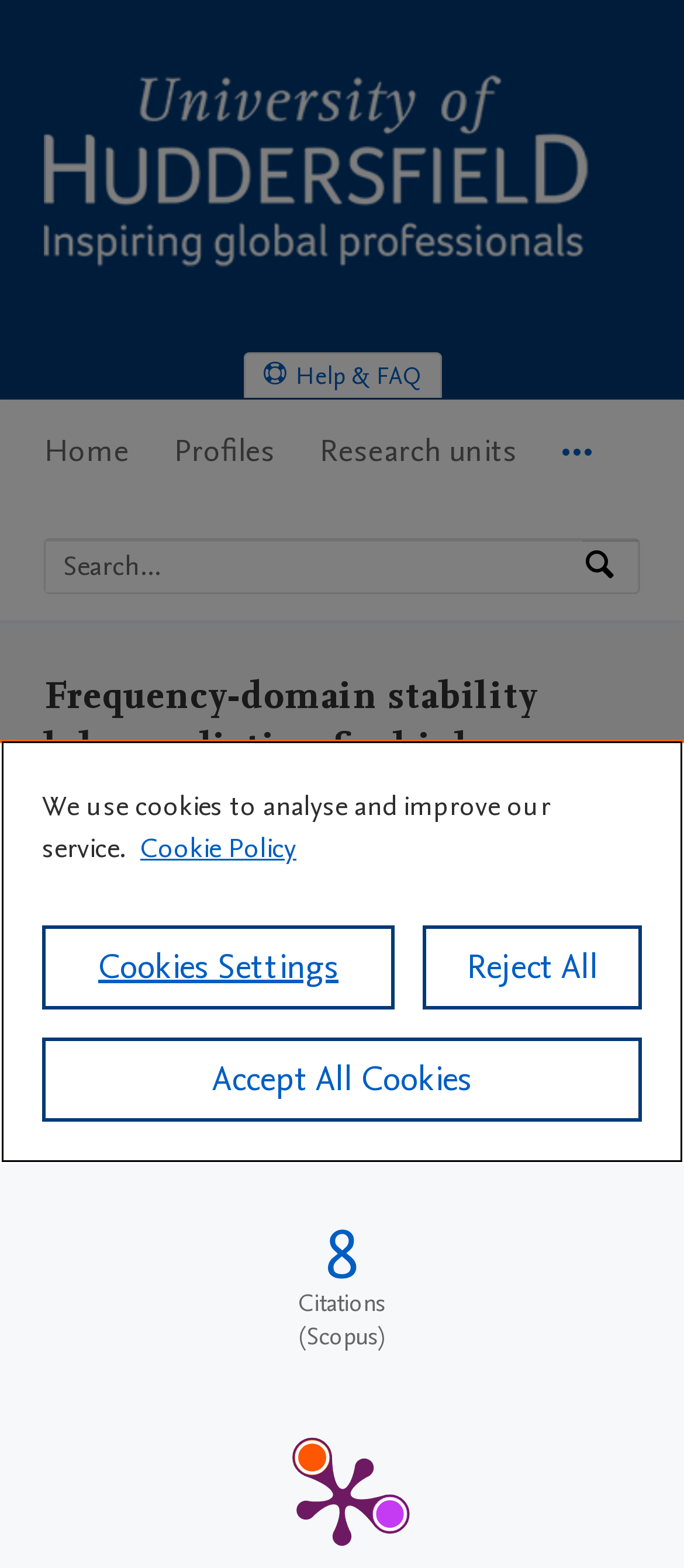Can you look at the image and give a comprehensive answer to the question:
What is the number of citations according to Scopus?

I found the answer by looking at the link element with the text 'Source: Scopus: 8'. This suggests that the research output has 8 citations according to Scopus.